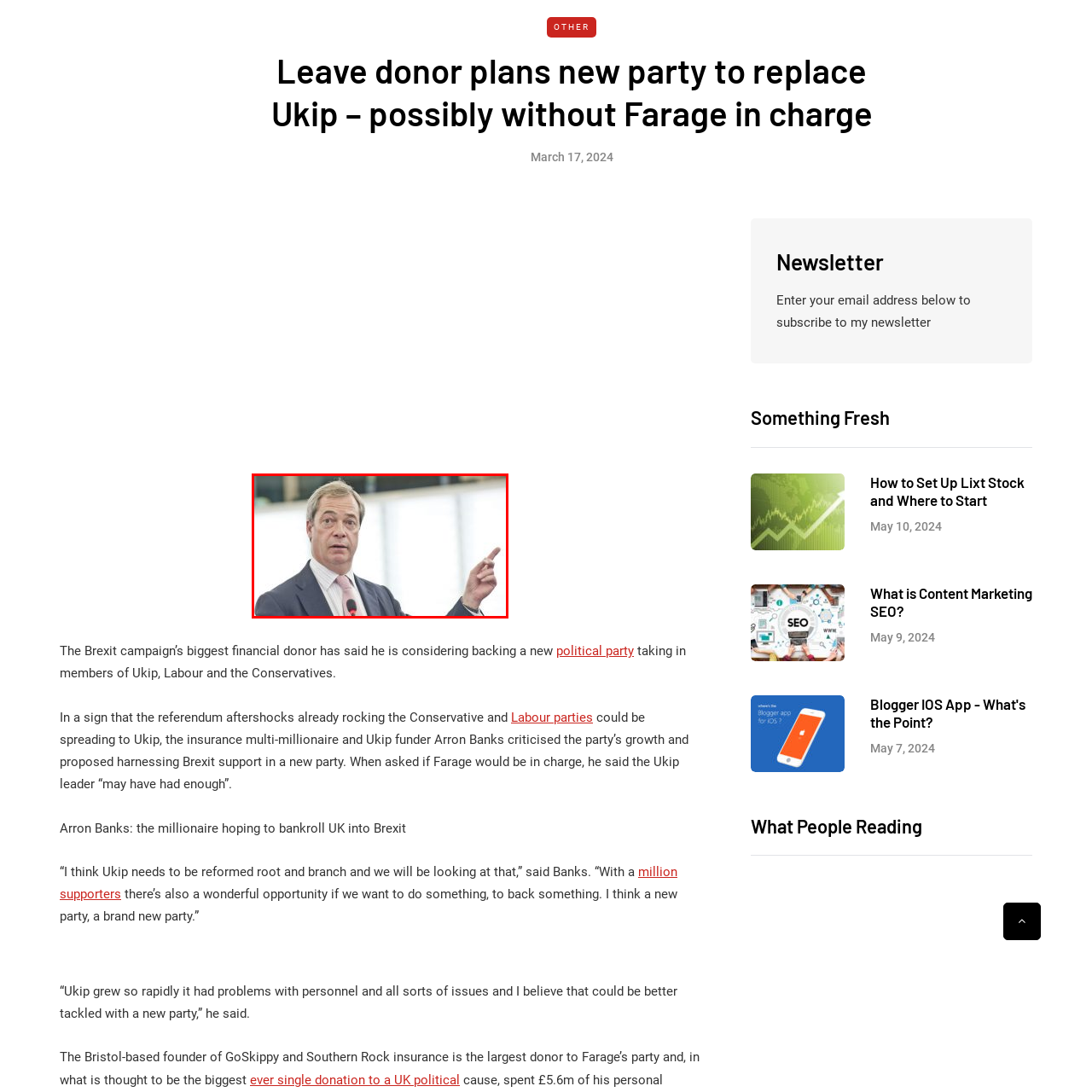What is the background of the image?
Examine the image that is surrounded by the red bounding box and answer the question with as much detail as possible using the image.

The image features a well-lit background, which appears to be a conference room, indicating the importance of the event. This setting is likely a debate or discussion forum, where the political figure is addressing an audience.